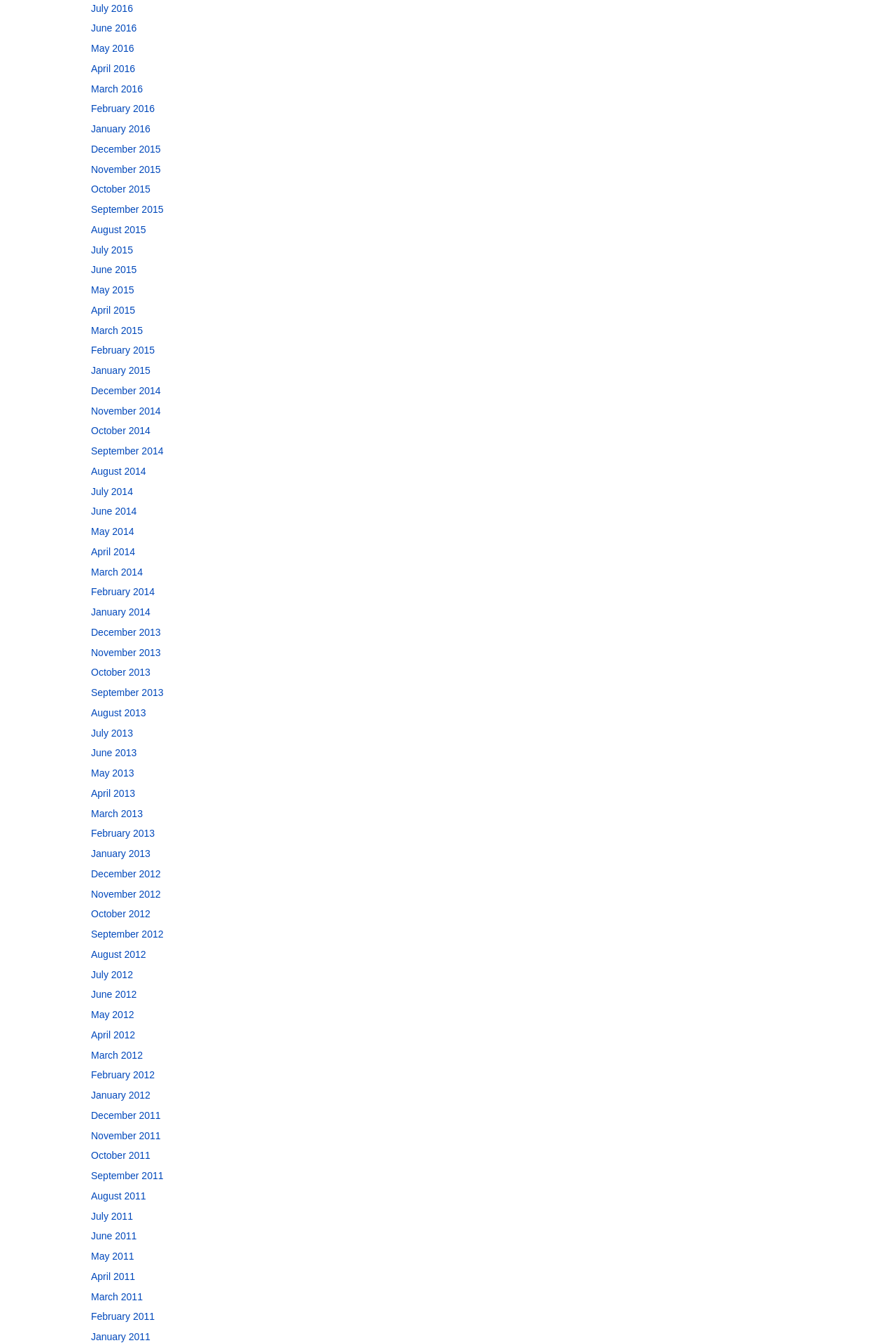Please answer the following question using a single word or phrase: 
How many months are listed in 2016?

12